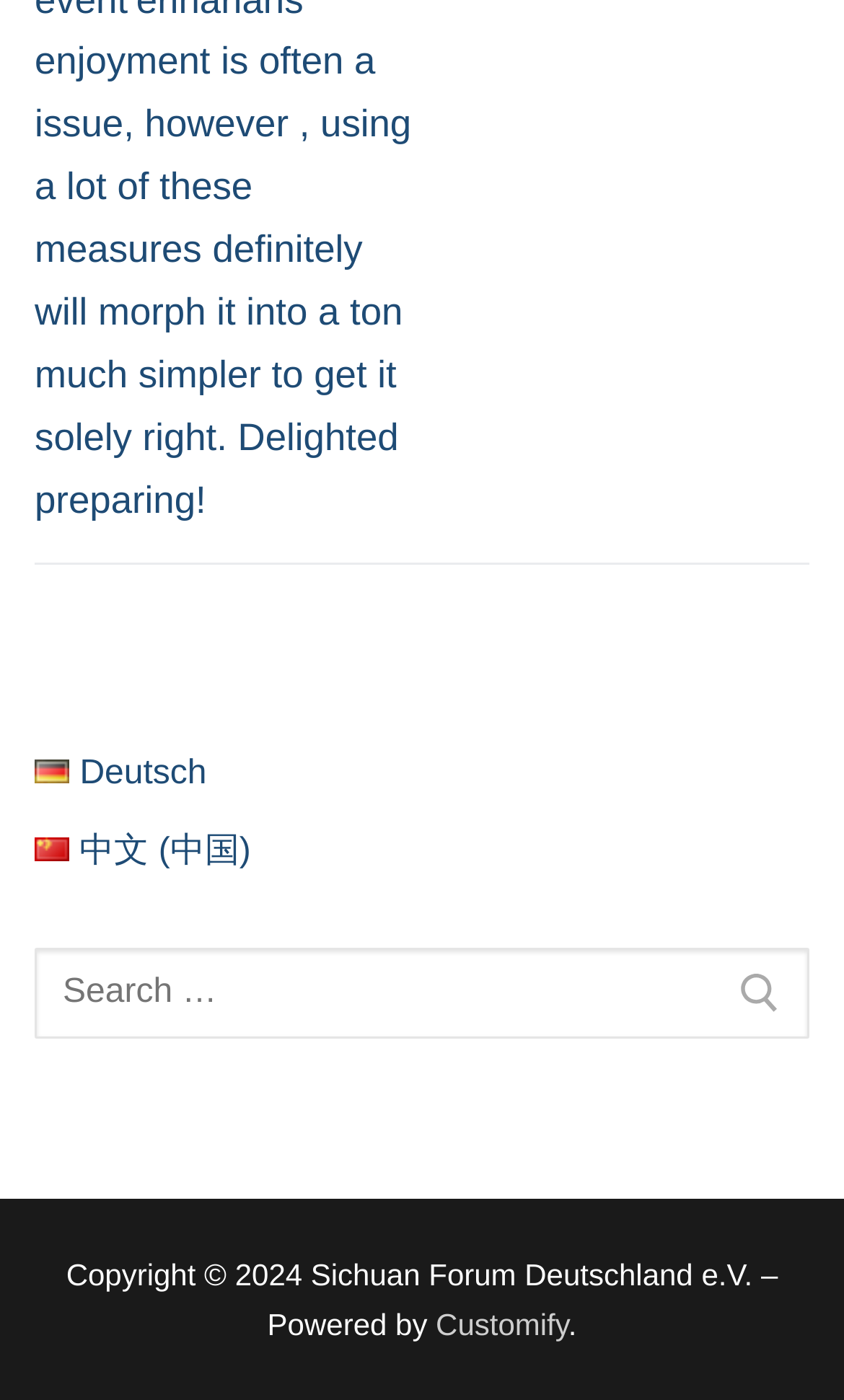Identify the bounding box for the UI element that is described as follows: "Customify".

[0.516, 0.933, 0.673, 0.958]